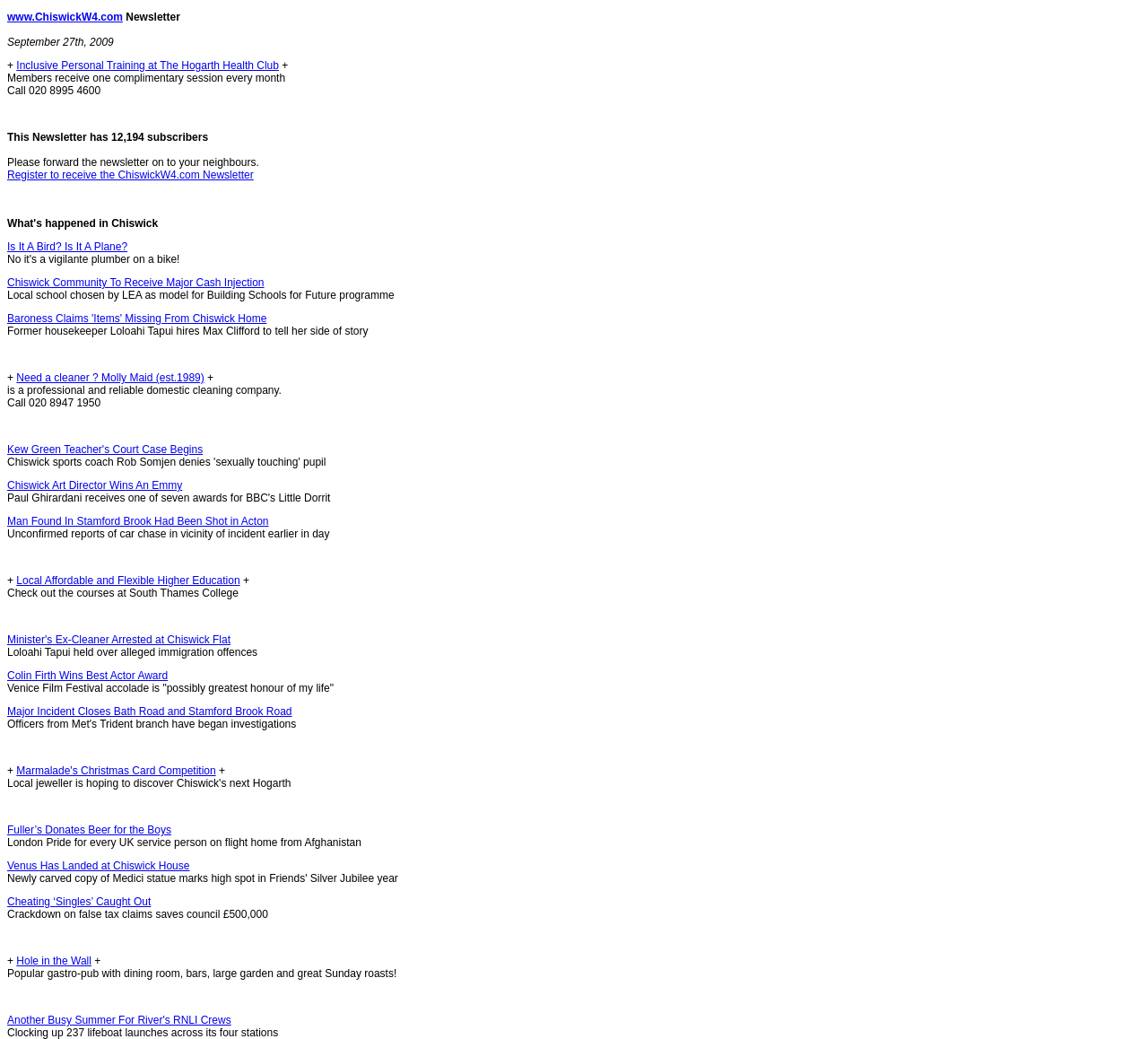What is the phone number to call for a cleaner?
Answer the question with a detailed and thorough explanation.

The phone number to call for a cleaner can be found in the section about Molly Maid, a professional and reliable domestic cleaning company, where it is written as 'Call 020 8947 1950'.